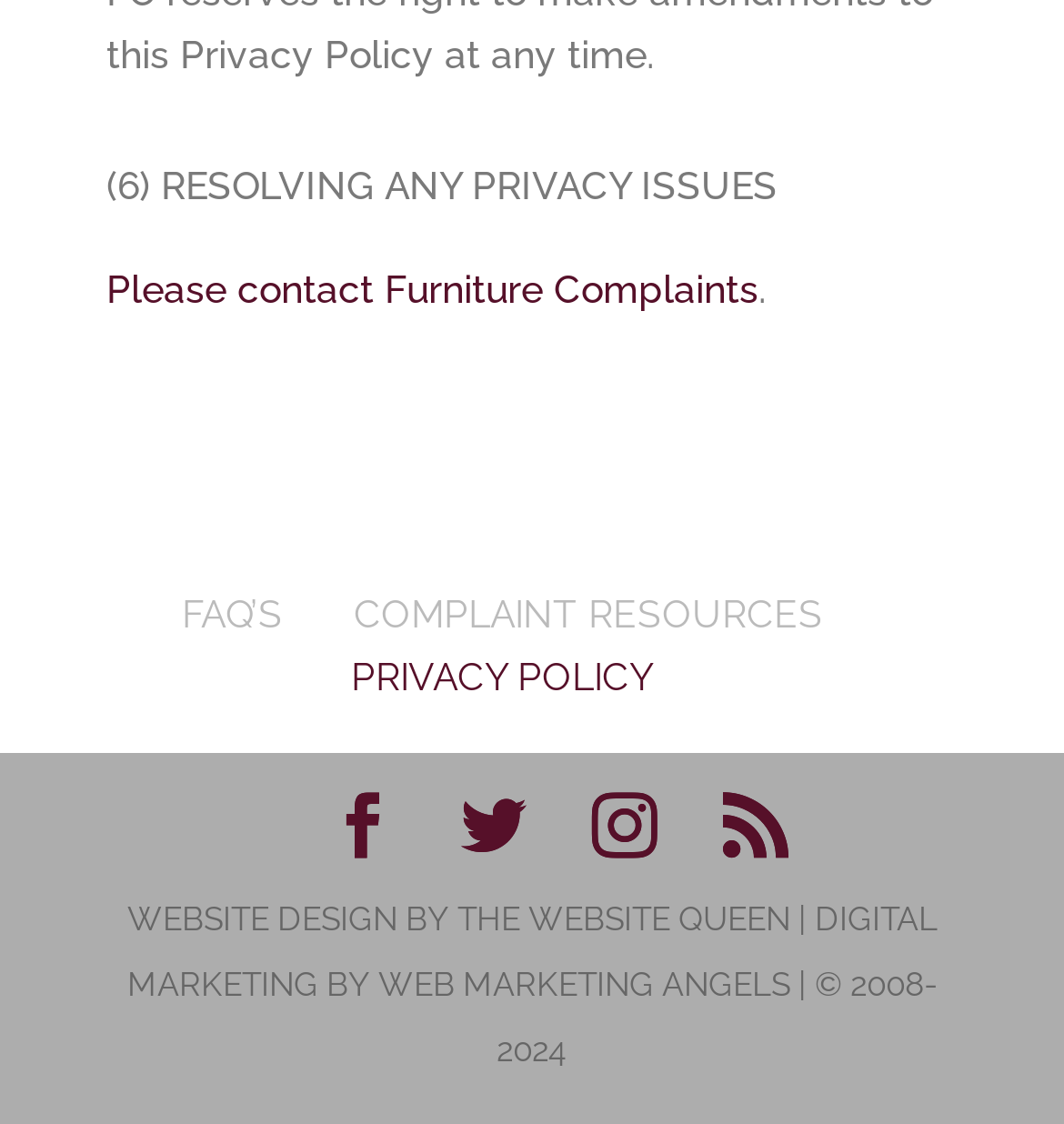Answer the following query with a single word or phrase:
What are the resources available for complaints?

COMPLAINT RESOURCES